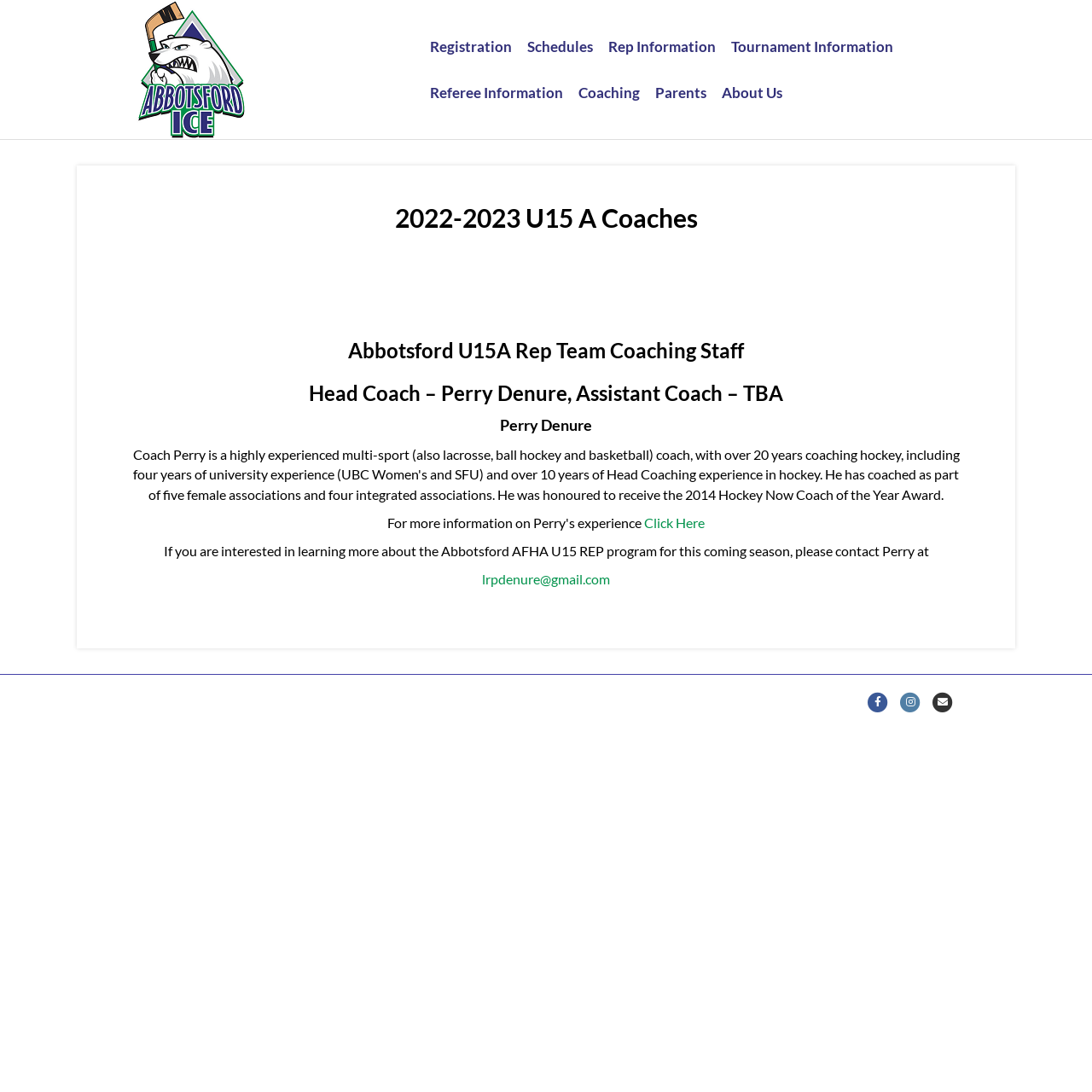Please identify the bounding box coordinates of the area that needs to be clicked to follow this instruction: "Click on the Abbotsford Female Hockey Association link".

[0.125, 0.054, 0.225, 0.069]